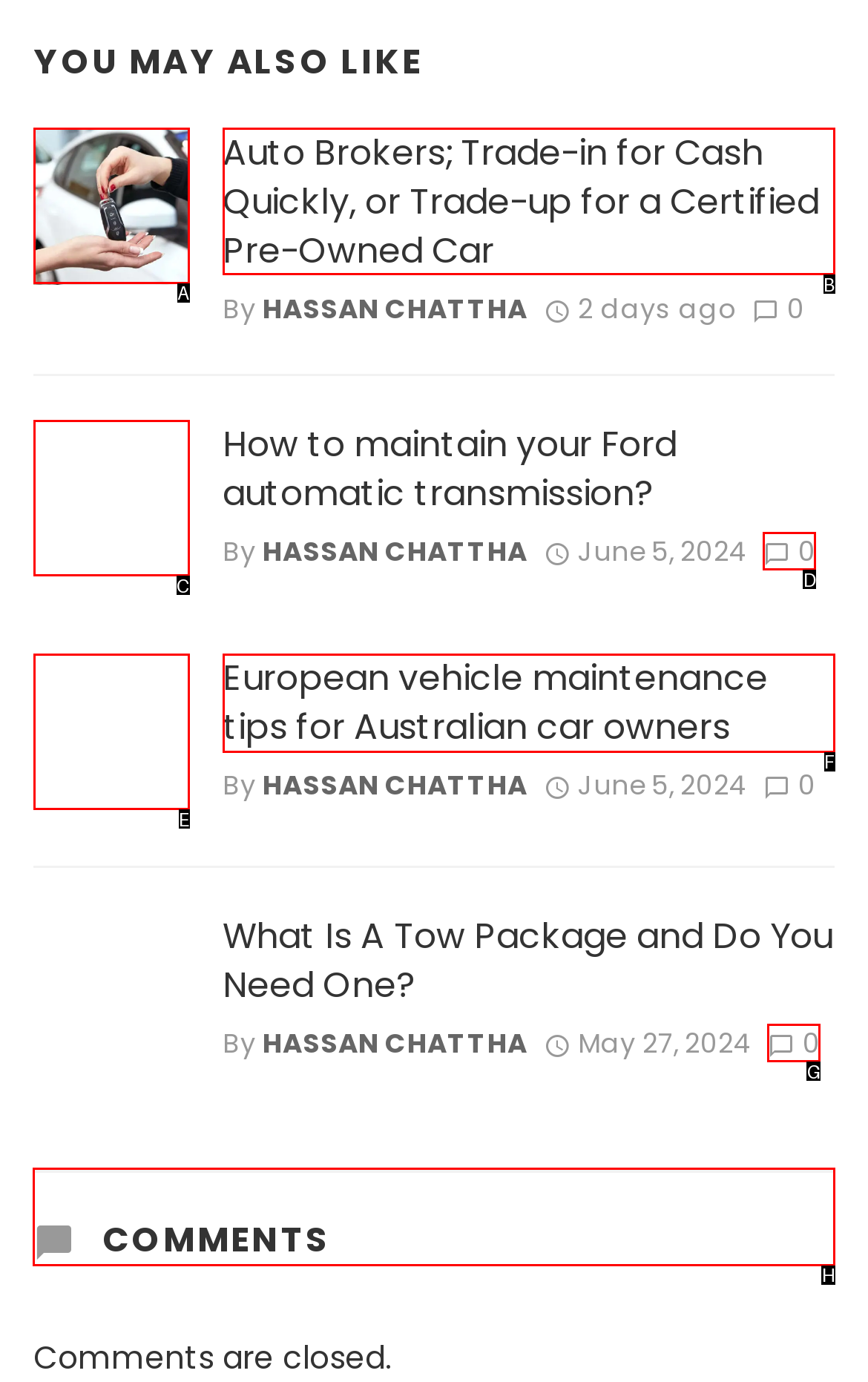Tell me which option I should click to complete the following task: Check comments
Answer with the option's letter from the given choices directly.

H